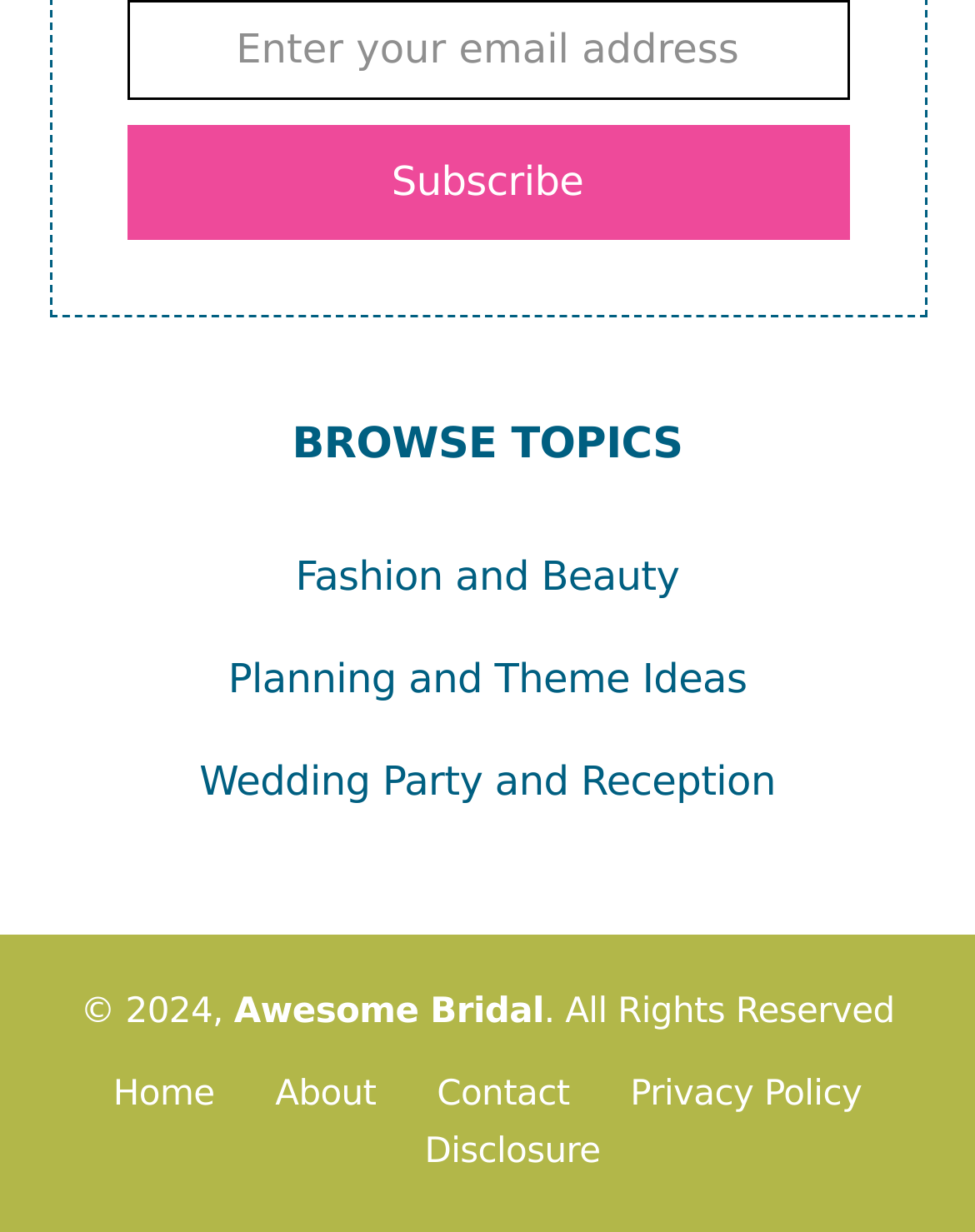Find and provide the bounding box coordinates for the UI element described with: "Disclosure".

[0.435, 0.919, 0.616, 0.951]